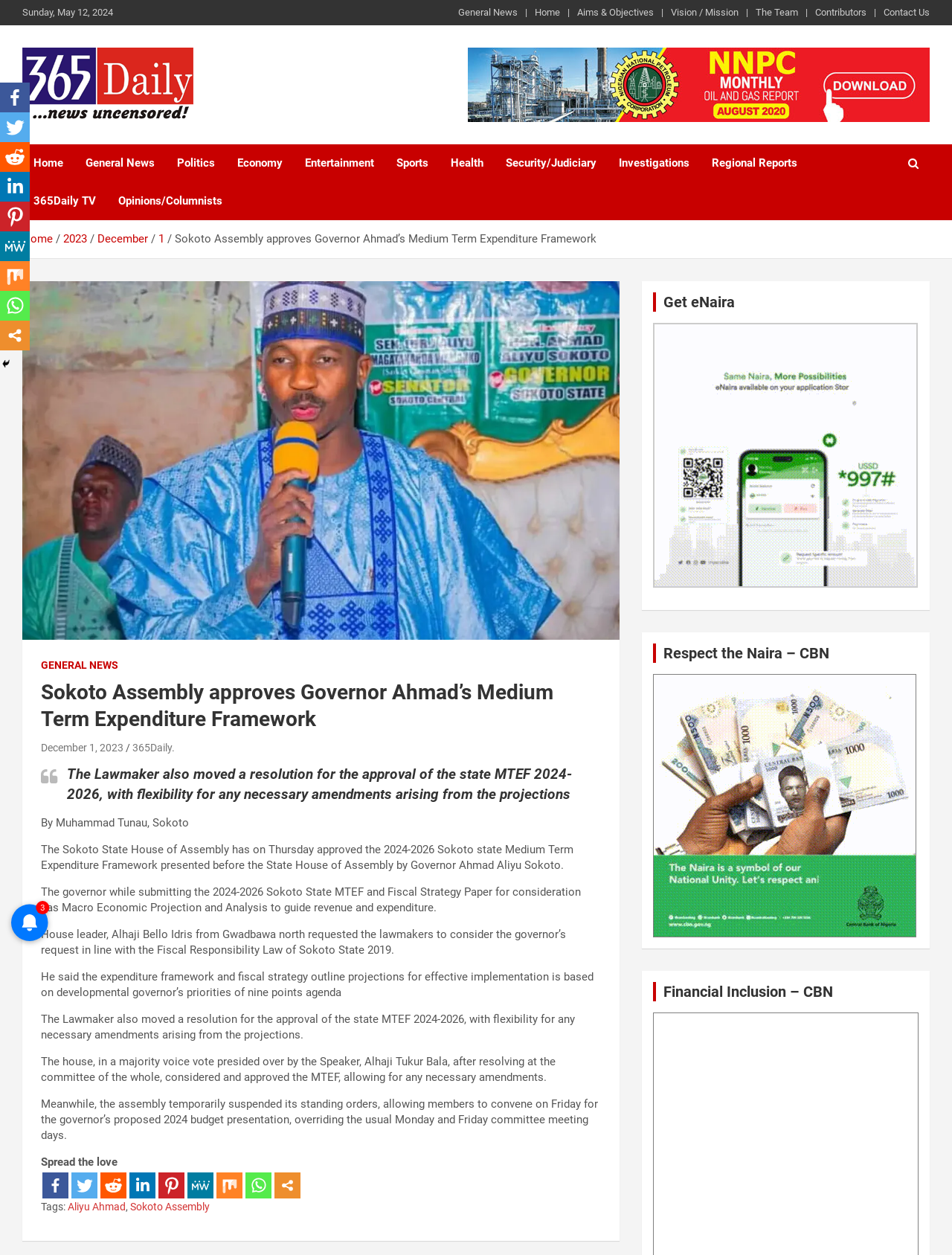Determine the bounding box coordinates of the UI element described by: "December 1, 2023".

[0.043, 0.591, 0.13, 0.6]